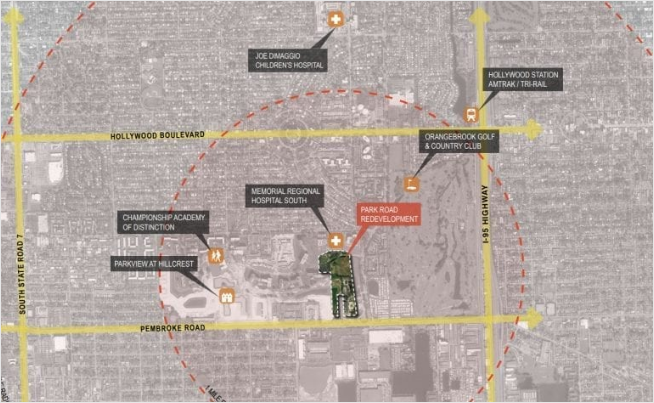Give an in-depth description of what is happening in the image.

The image depicts a geographic map highlighting the proposed Park Road Redevelopment area in Hollywood, Florida. This redevelopment project is situated on a site that was once a dump, now earmarked for transformation into a residential mixed-use neighborhood. Key landmarks are annotated on the map, including Joe DiMaggio Children's Hospital and Memorial Regional Hospital South, which indicate the proximity of essential services to the area. Surrounding roads such as Pembroke Road and Hollywood Boulevard are noted, illustrating accessibility to the development. The map serves as a visual aid in understanding the potential urban revitalization and community impact of the impending project, as it aims to introduce new residential options along with retail spaces within this 30.6-acre parcel.